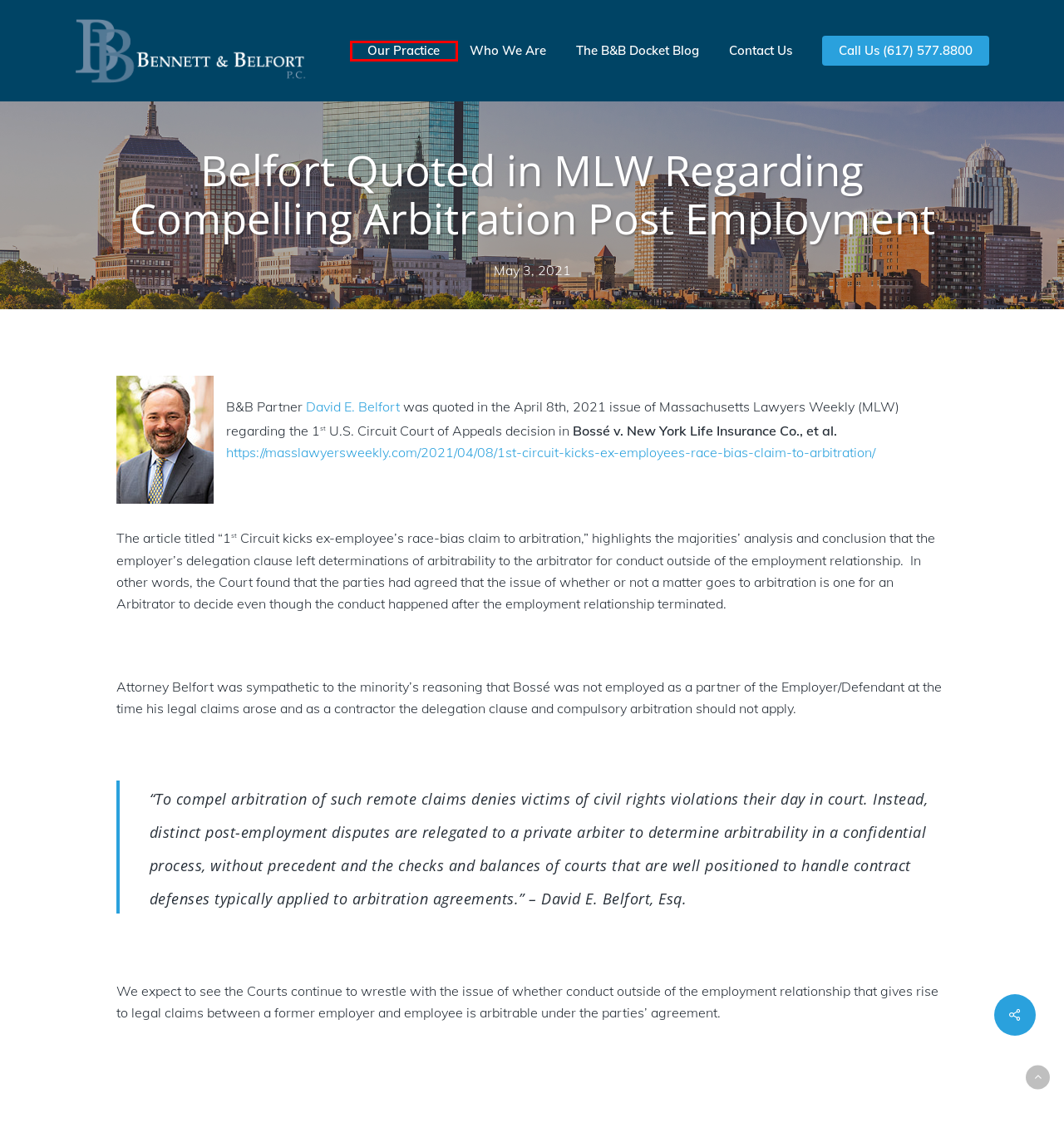You are given a screenshot of a webpage with a red rectangle bounding box around a UI element. Select the webpage description that best matches the new webpage after clicking the element in the bounding box. Here are the candidates:
A. Michaela C. May - Bennett & Belfort P.C.
B. Bennett & Belfort, P.C. - Bennett & Belfort P.C.
C. Sudeshna Trivedi - Bennett & Belfort P.C.
D. Employment Law: Sexual Harassment - Bennett & Belfort P.C.
E. Contact - Bennett & Belfort P.C.
F. The B&B Docket Blog - Bennett & Belfort P.C.
G. Our Practice - Bennett & Belfort P.C.
H. FTC Bans Non-Competition Agreements, But Challenges Expected - Bennett & Belfort P.C.

G